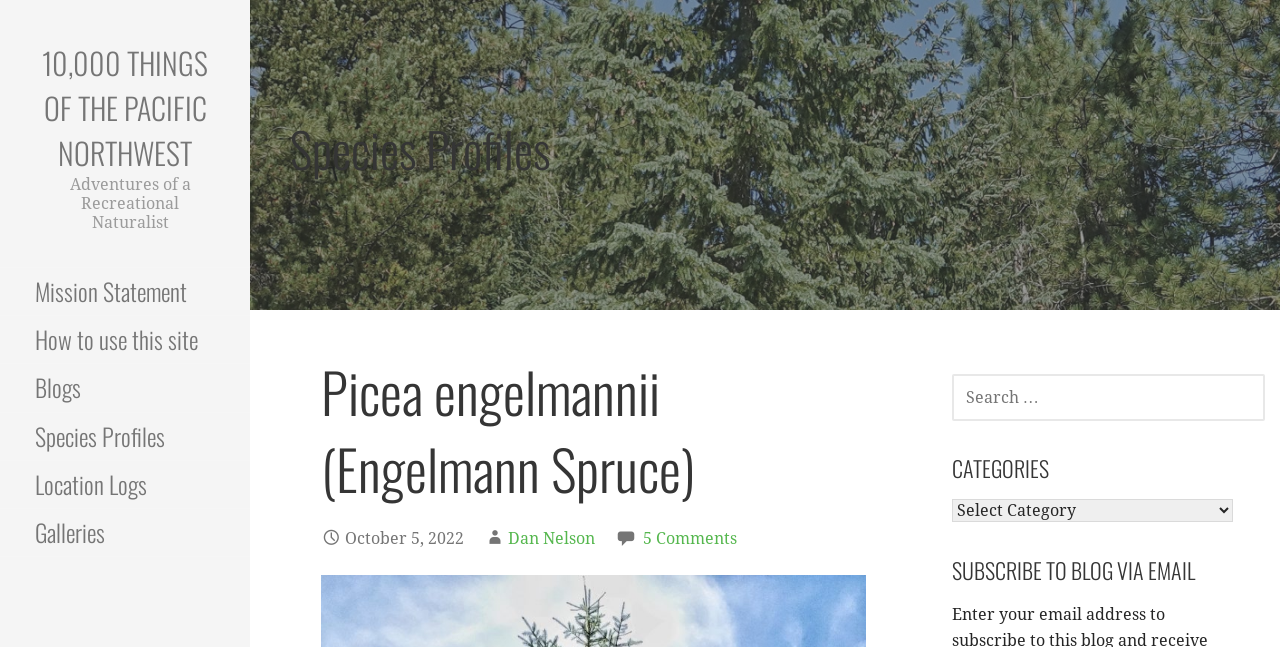Look at the image and write a detailed answer to the question: 
What is the date of the post?

The static text 'October 5, 2022' is likely the date of the post, as it is located near the author's name and other metadata.